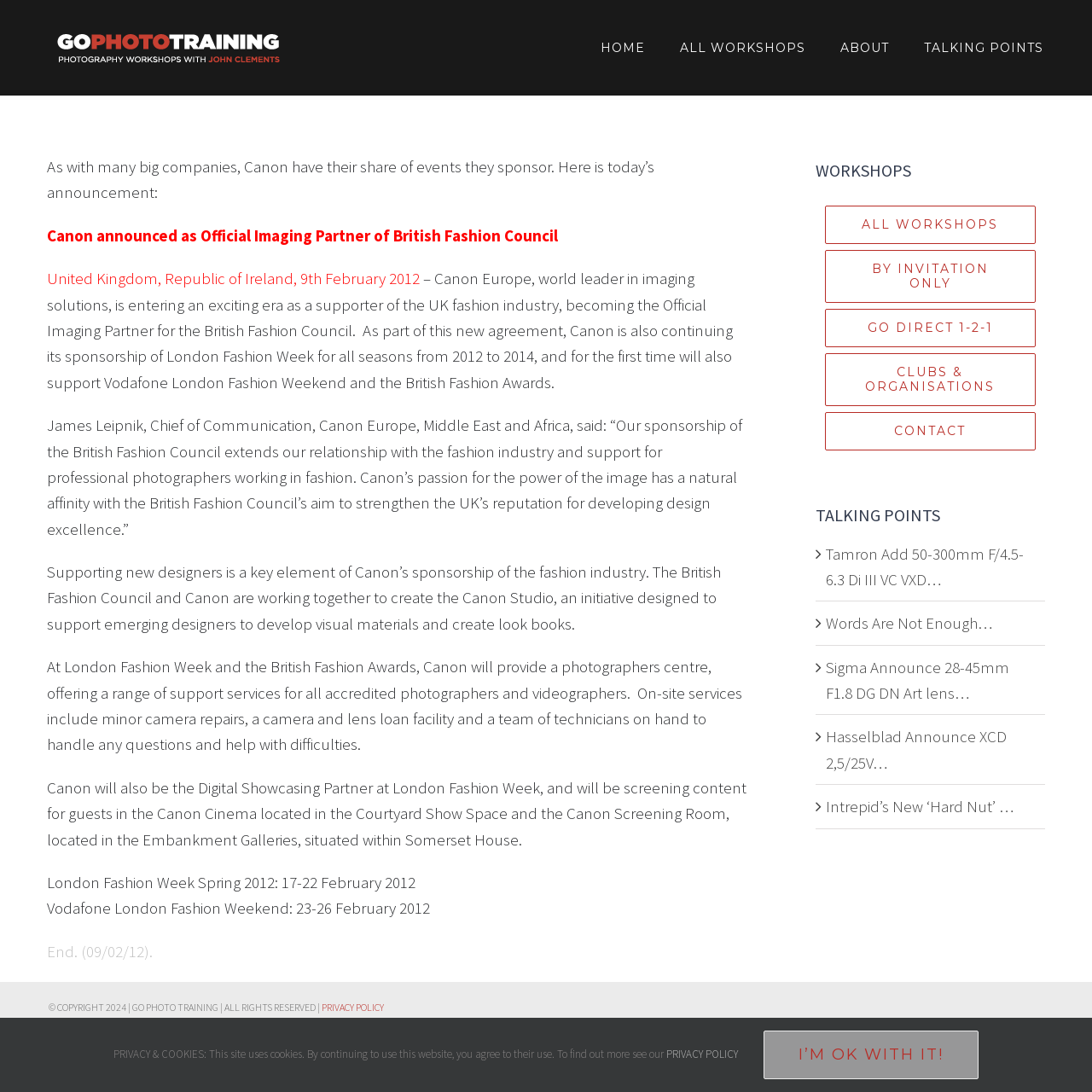Please answer the following question using a single word or phrase: What is Canon's new role in the fashion industry?

Official Imaging Partner